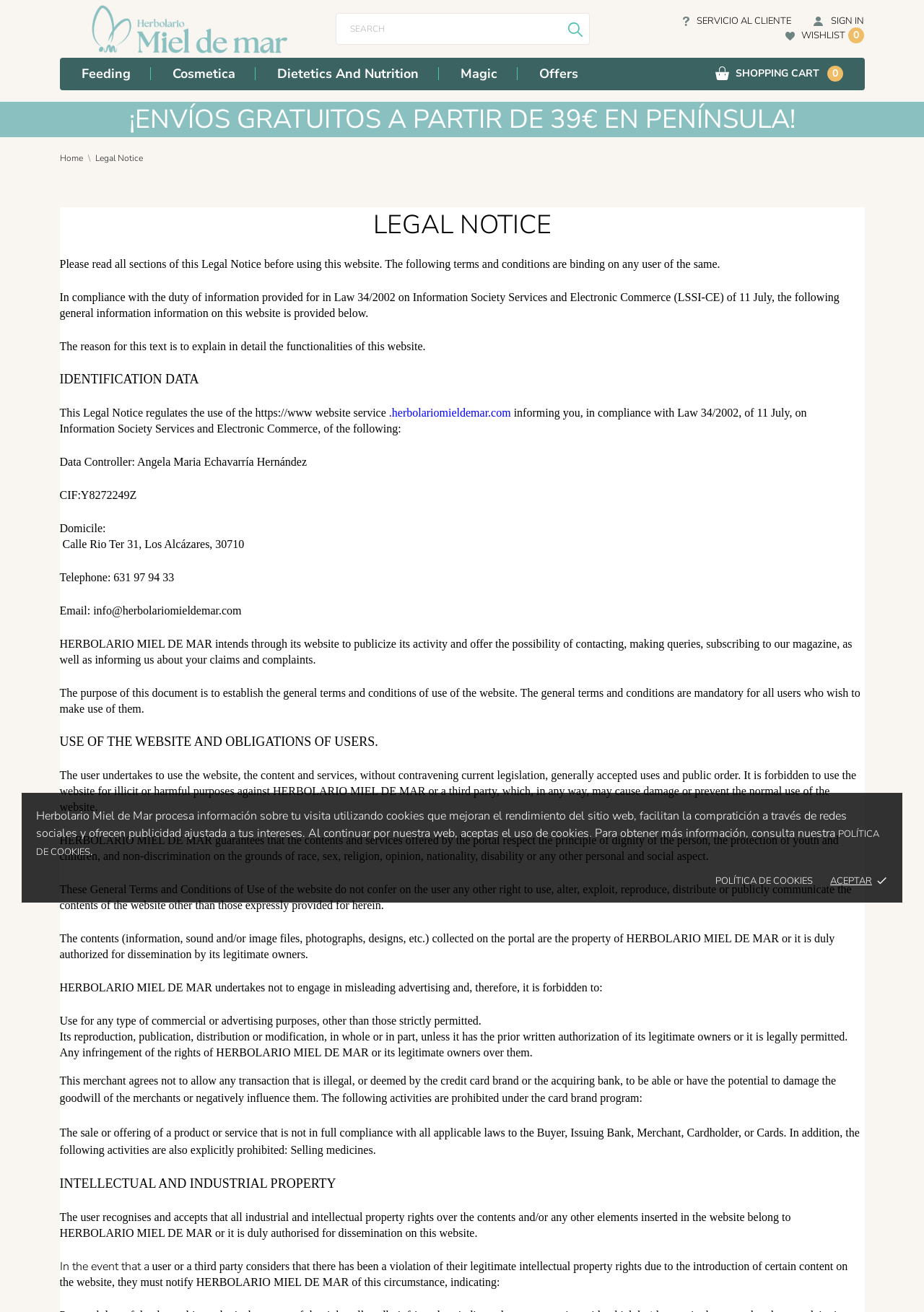What is the telephone number of the website owner?
Craft a detailed and extensive response to the question.

I found the telephone number of the website owner by looking at the 'IDENTIFICATION DATA' section, where it is written 'Telephone: 631 97 94 33'.